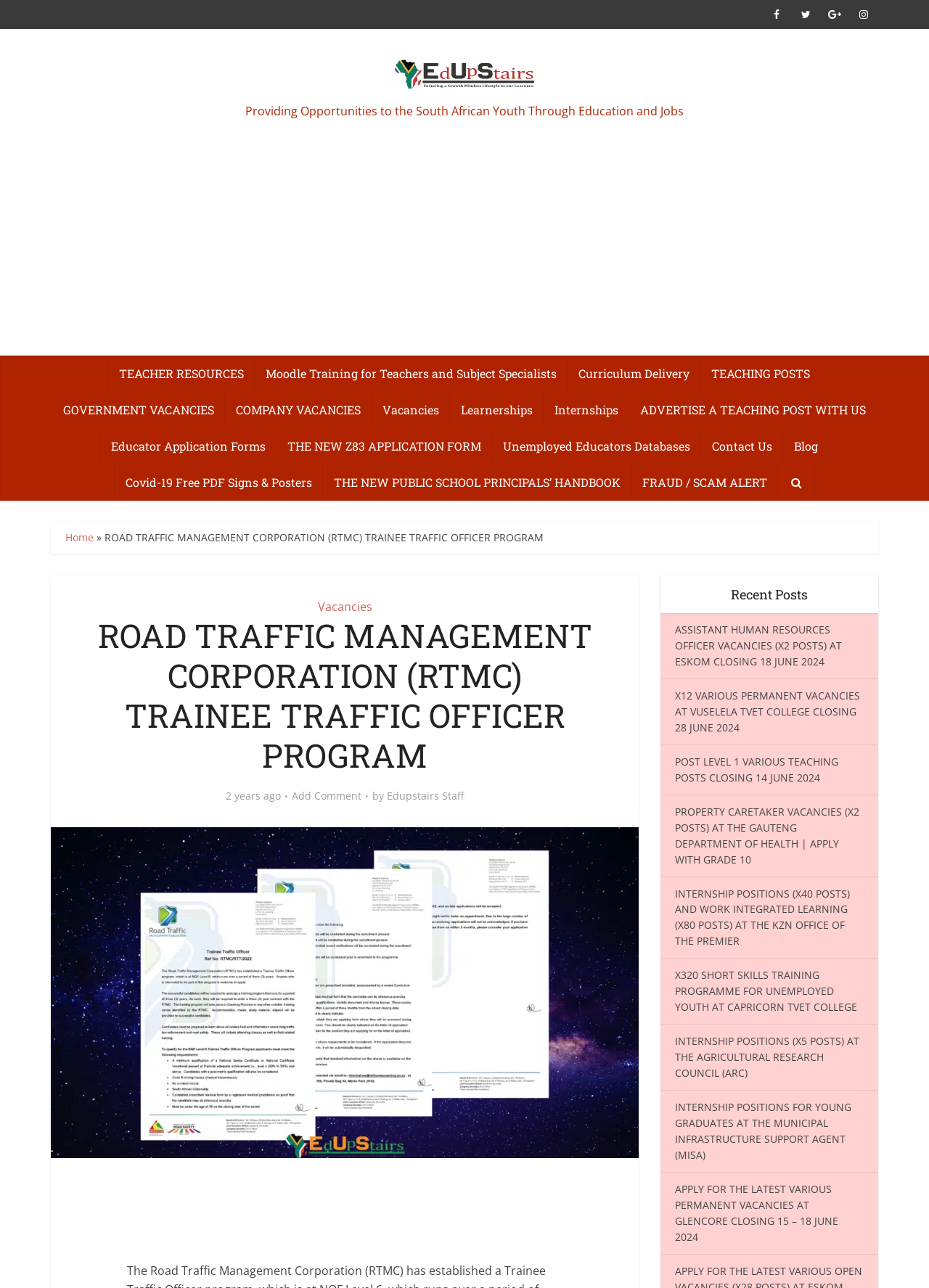Provide a short answer to the following question with just one word or phrase: What is the name of the program?

RTMC Trainee Traffic Officer program